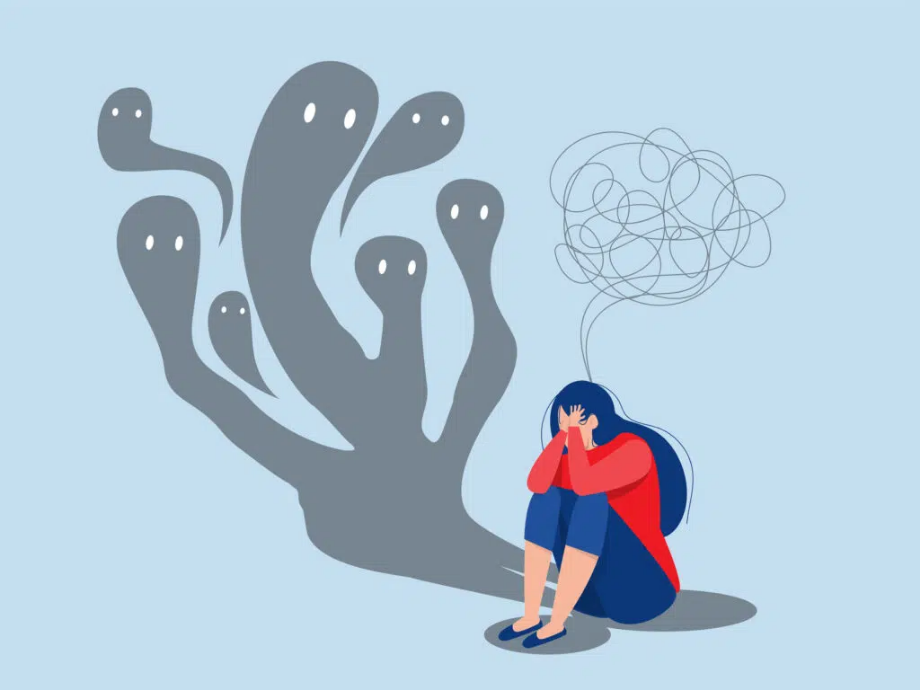Please analyze the image and give a detailed answer to the question:
What do the swirling lines above the woman represent?

According to the caption, the swirling lines above the woman's head represent chaotic thoughts, which further emphasize her mental turmoil and emotional distress.